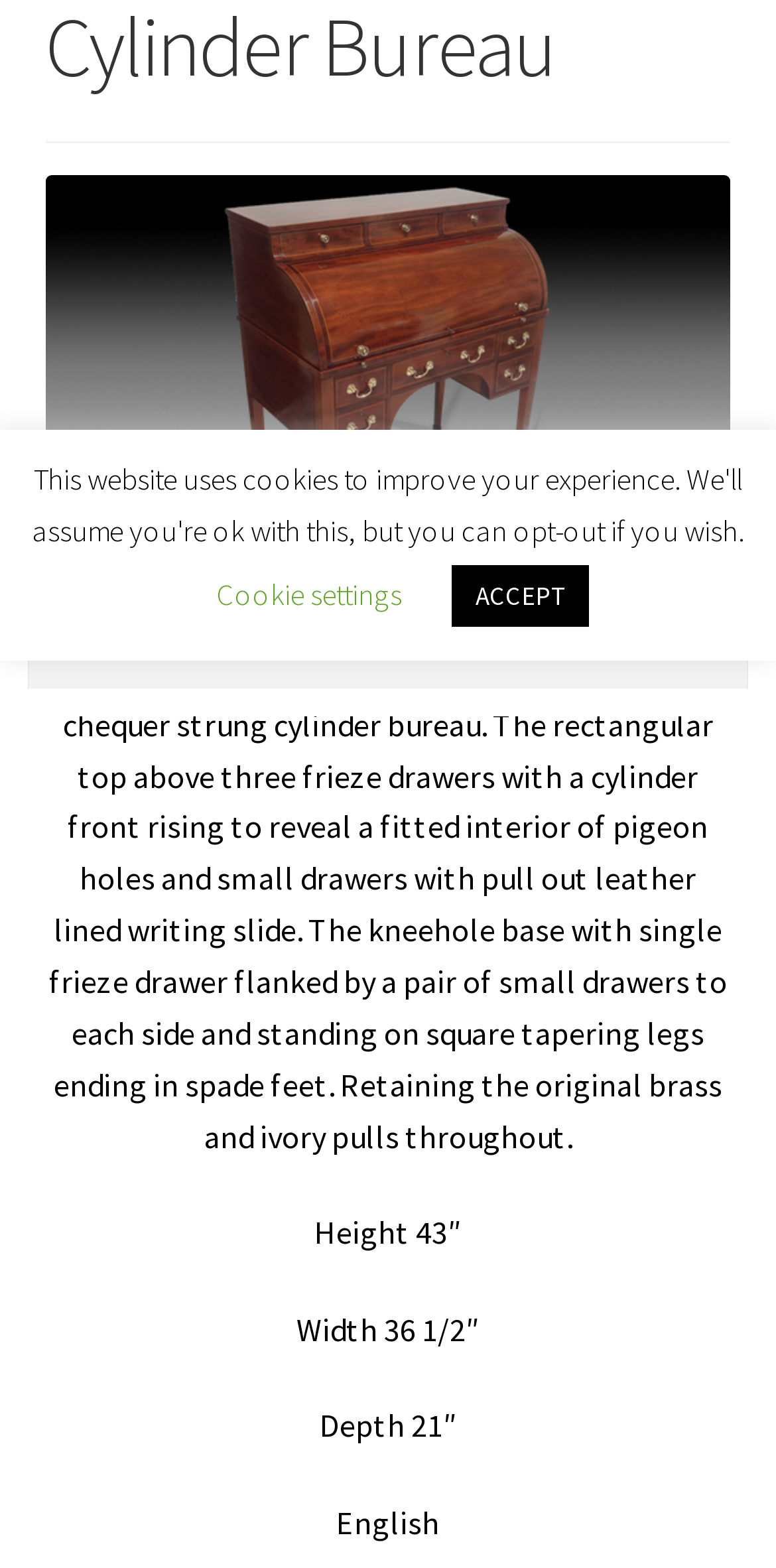Provide the bounding box coordinates of the HTML element described by the text: "Terms & Conditions".

[0.058, 0.081, 0.942, 0.149]